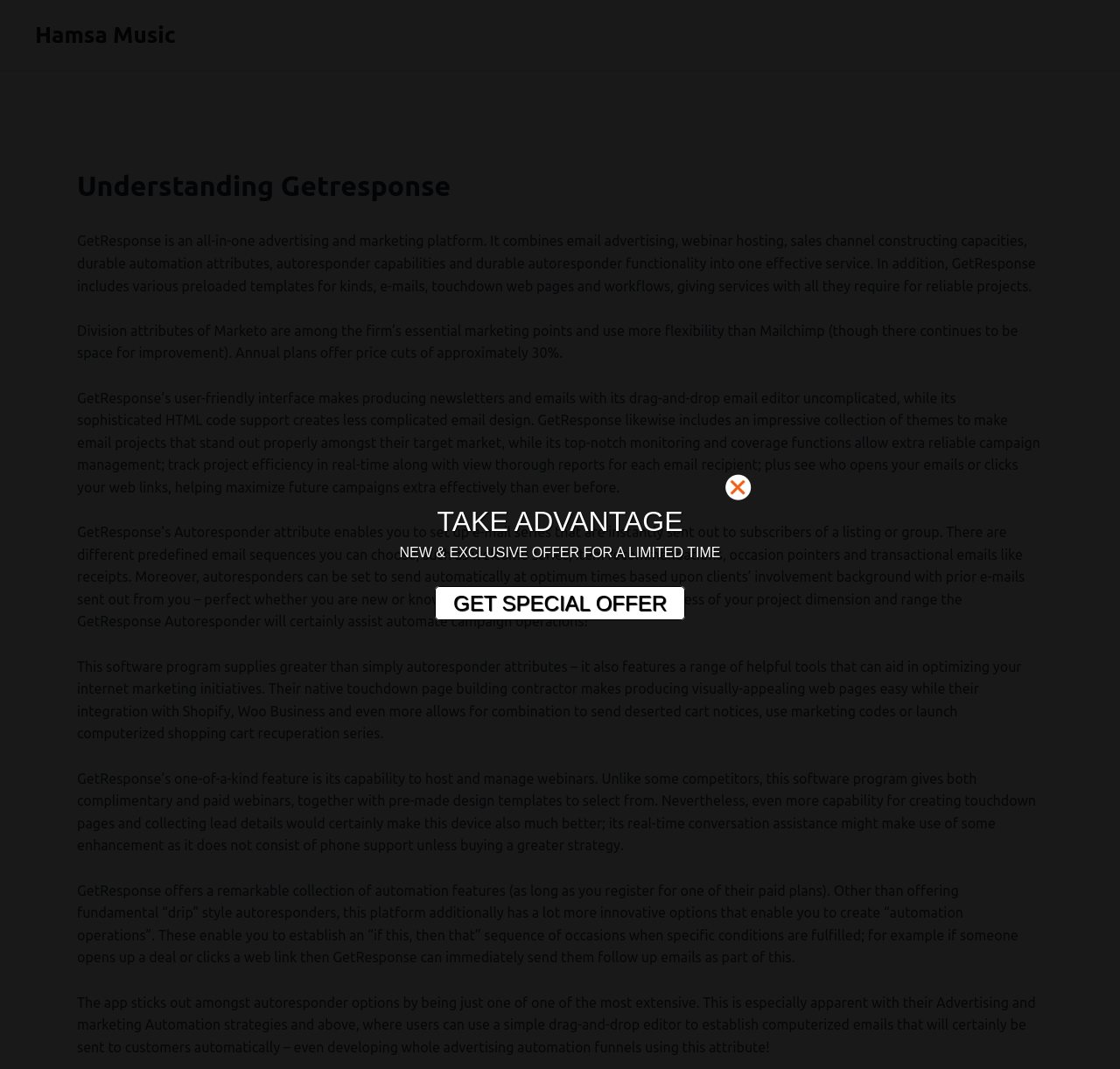What is GetResponse?
Give a detailed response to the question by analyzing the screenshot.

Based on the webpage content, GetResponse is described as an all-in-one advertising and marketing platform that combines email advertising, webinar hosting, sales channel building capacities, durable automation attributes, autoresponder capabilities, and durable autoresponder functionality into one effective service.